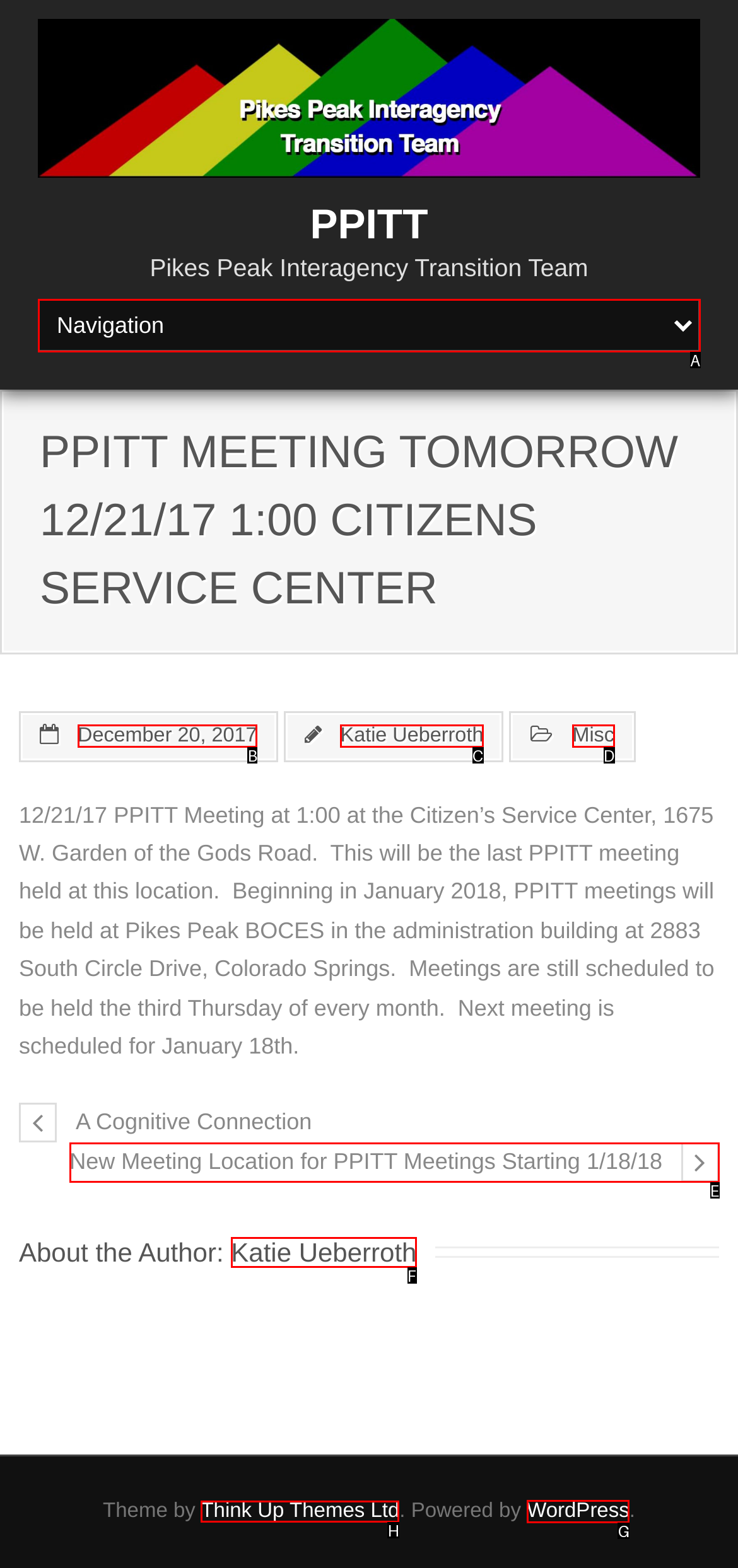Determine the letter of the UI element that you need to click to perform the task: Visit Think Up Themes Ltd website.
Provide your answer with the appropriate option's letter.

H